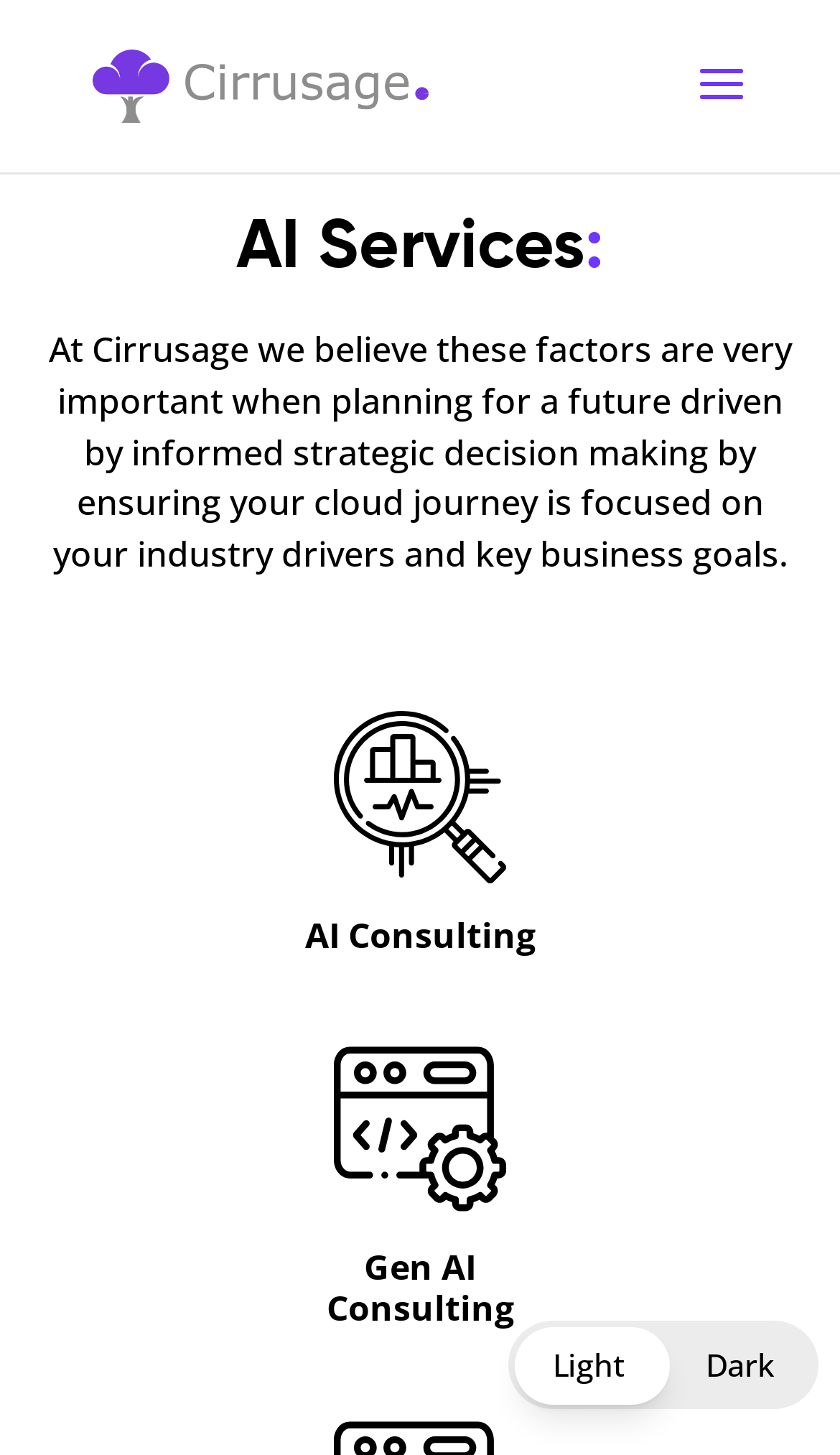Observe the image and answer the following question in detail: What theme options are available for the webpage?

The webpage provides two theme options, 'Light' and 'Dark', which are indicated by separate StaticText elements at the bottom of the page.